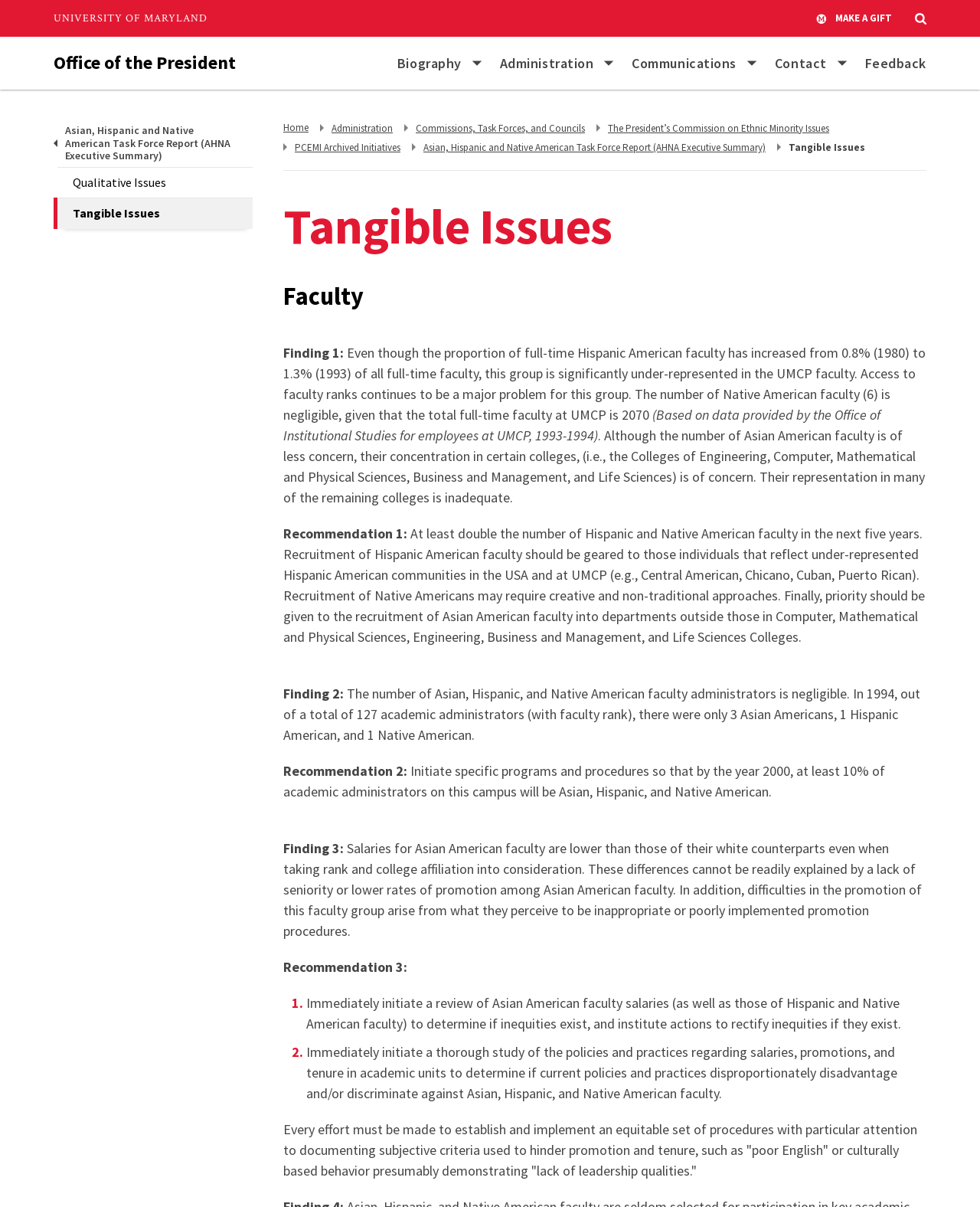Use a single word or phrase to answer the question:
What is the name of the university?

University of Maryland